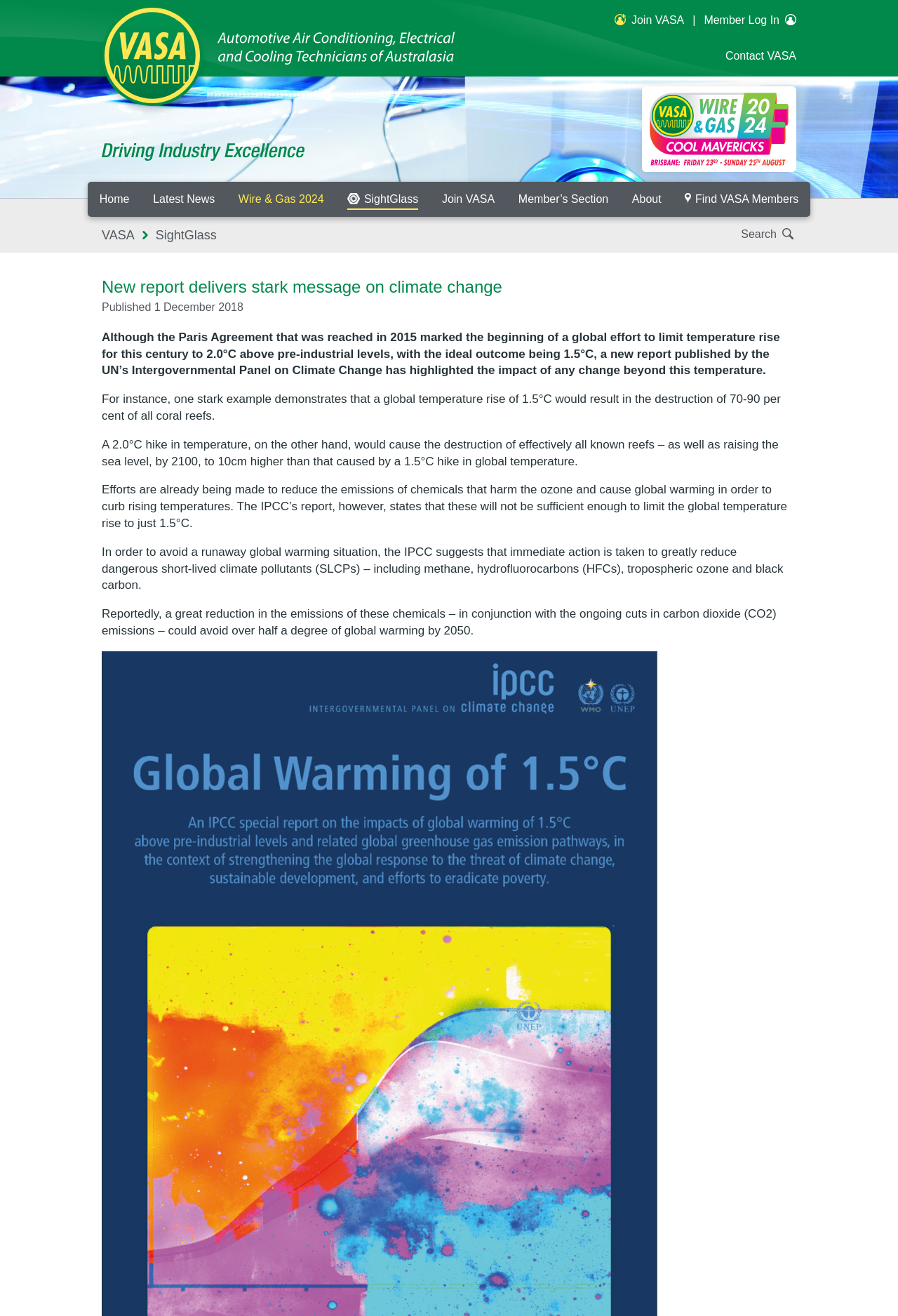What is the name of the organization?
Analyze the screenshot and provide a detailed answer to the question.

The name of the organization can be found in the top-left corner of the webpage, where it is written as 'New report delivers stark message on climate change – VASA'. Additionally, the same name is mentioned in the navigation menu as 'VASA'.